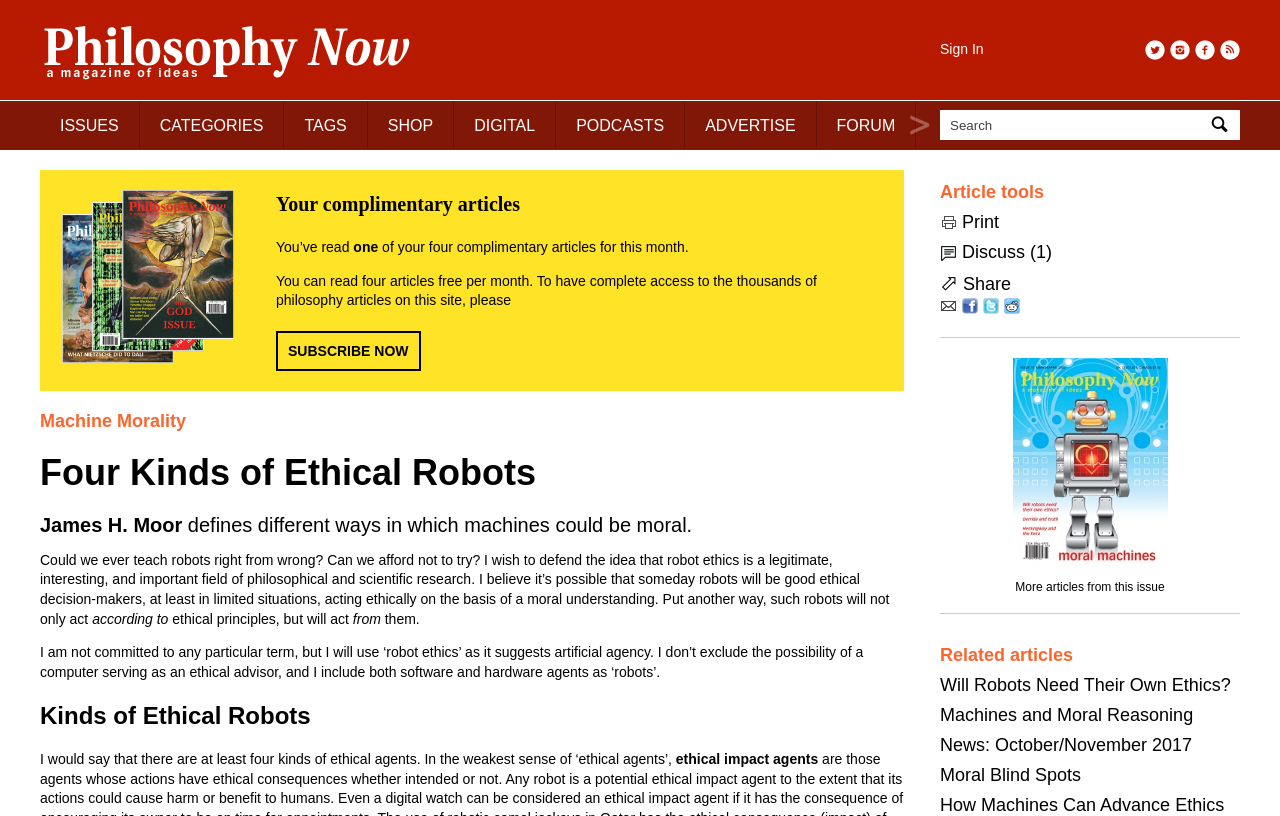Illustrate the webpage with a detailed description.

This webpage is about the philosophy of ethics in machines, specifically discussing the concept of moral robots. At the top, there is a navigation bar with links to various sections of the website, including "ISSUES", "CATEGORIES", "TAGS", "SHOP", and more. Below this, there is a search bar and a section with links to social media platforms.

The main content of the page is divided into several sections. The first section has a heading "Machine Morality" and a subheading "Four Kinds of Ethical Robots" by James H. Moor. This section discusses the idea of teaching robots right from wrong and the possibility of robots making ethical decisions.

The next section is titled "Kinds of Ethical Robots" and explains that there are at least four kinds of ethical agents. The text is divided into paragraphs with headings and subheadings, making it easy to follow.

On the right side of the page, there is a section with links to related articles, including "Will Robots Need Their Own Ethics?", "Machines and Moral Reasoning", and more. Below this, there is a section with links to share the article on social media platforms.

At the bottom of the page, there is a link to "More articles from this issue" and a section with links to other issues of the magazine.